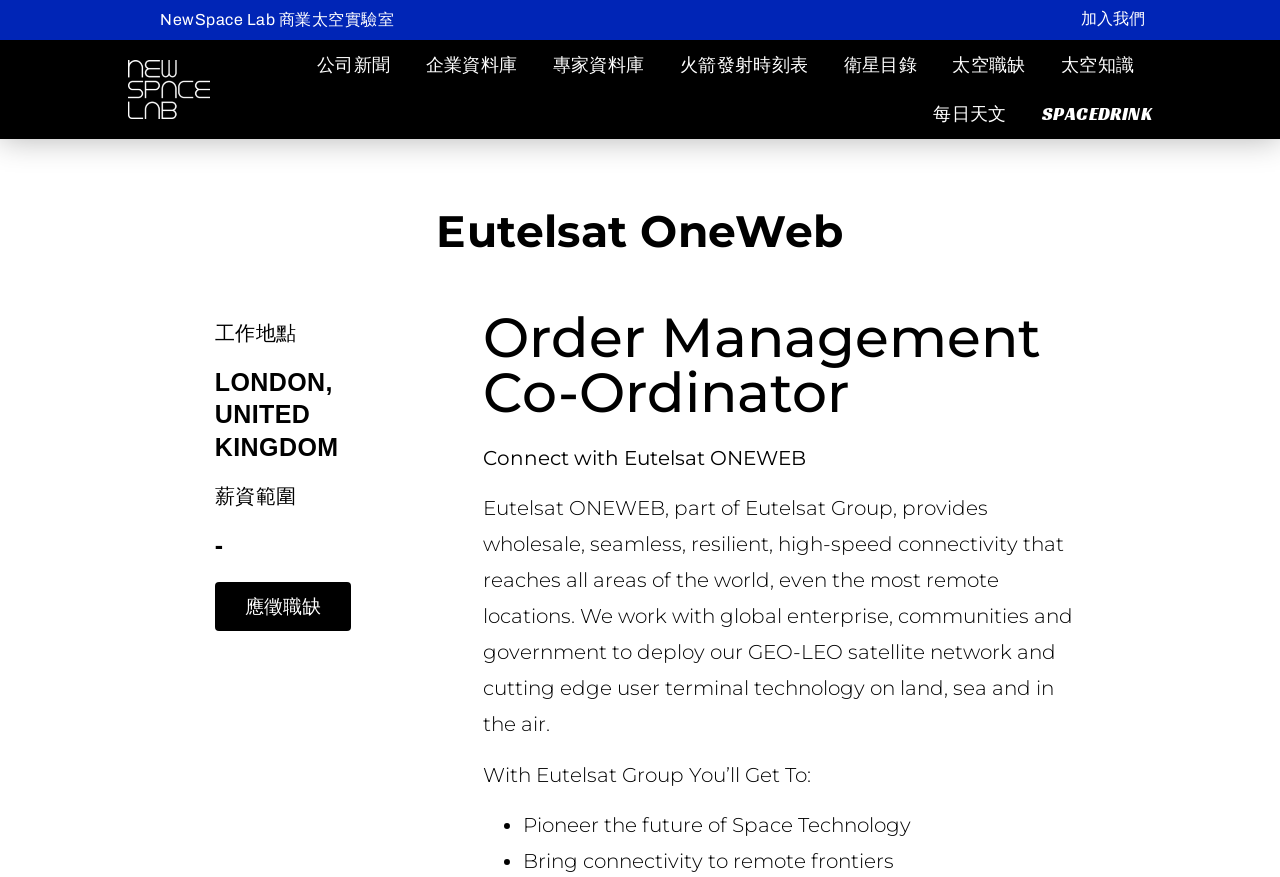Determine the bounding box of the UI component based on this description: "Adventure". The bounding box coordinates should be four float values between 0 and 1, i.e., [left, top, right, bottom].

None